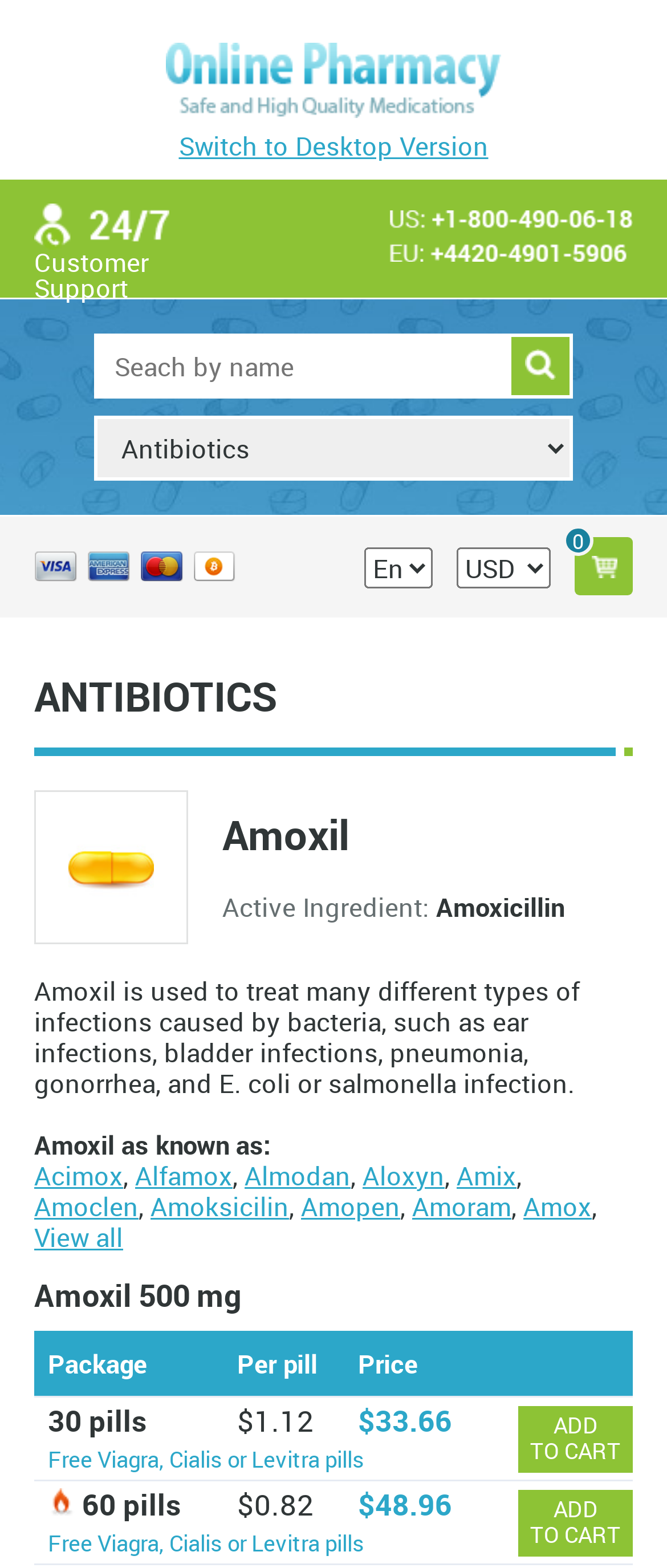Using the information in the image, could you please answer the following question in detail:
How many alternative names are listed for Amoxil?

The page lists 25 alternative names for Amoxil, including Acimox, Alfamox, Almodan, and others.